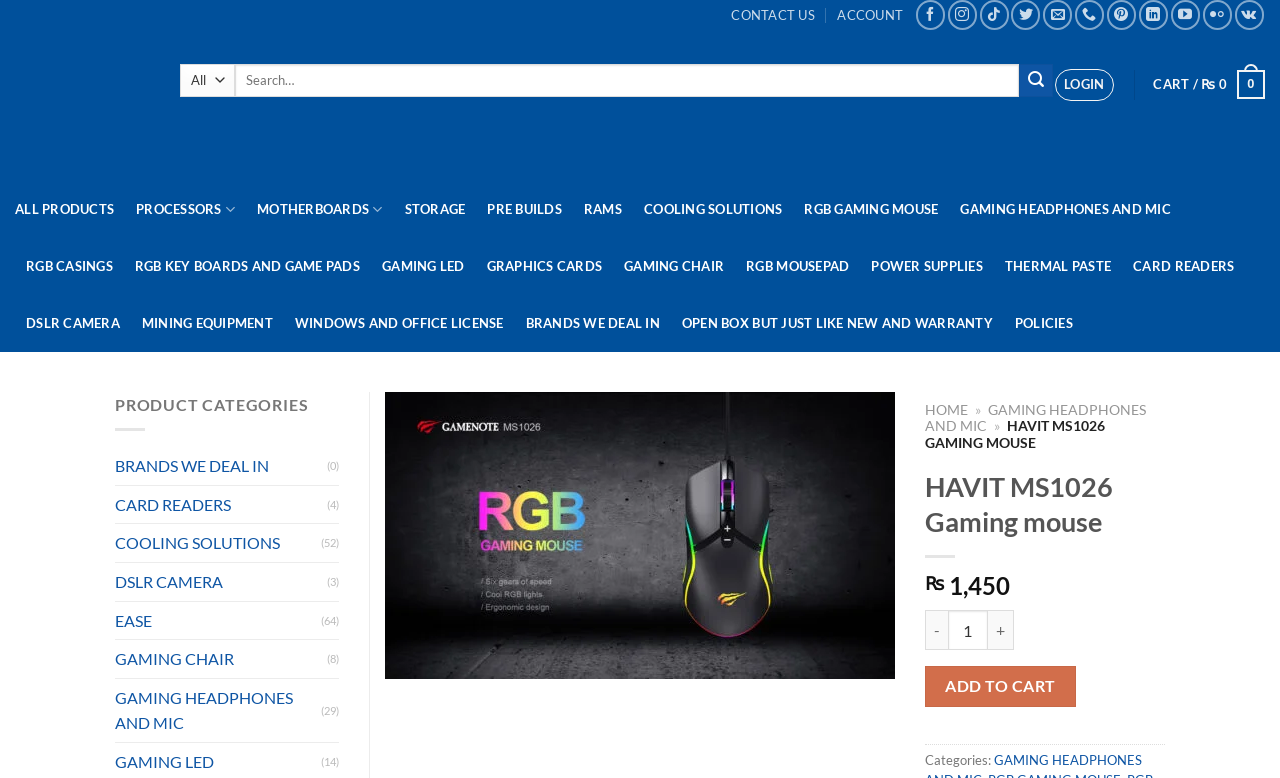Please predict the bounding box coordinates (top-left x, top-left y, bottom-right x, bottom-right y) for the UI element in the screenshot that fits the description: parent_node: Search for: name="s" placeholder="Search…"

[0.184, 0.082, 0.796, 0.124]